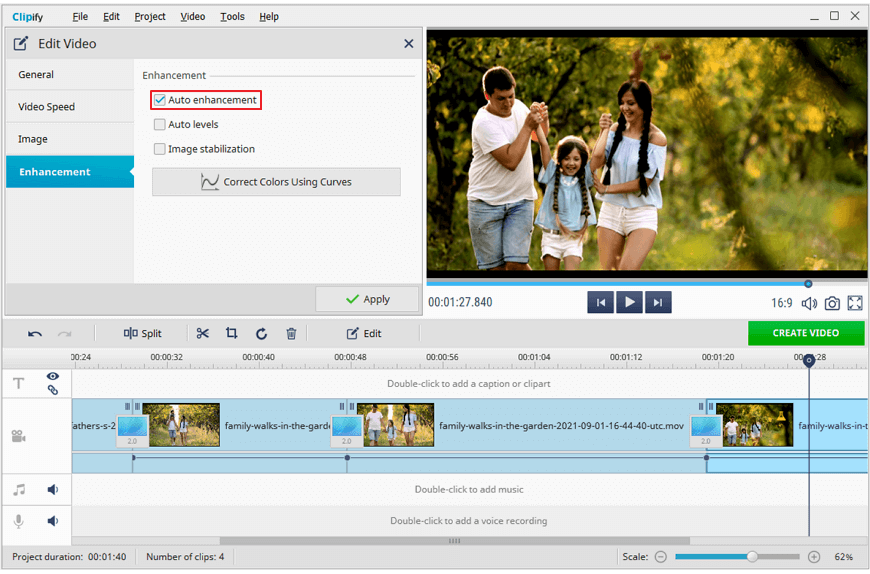Describe every significant element in the image thoroughly.

The image displays the user interface of Clipify, a free video editing software, showcasing the "Edit Video" window. In this window, the user is adjusting various enhancement settings for the video. The "Auto enhancement" feature is highlighted and checked, indicating it's enabled for automatic color correction and video quality improvement. Alongside options for "Auto levels" and "Image stabilization," the interface provides intuitive controls for enhancing video output. The timeline below shows clips ready for editing, emphasizing Clipify's user-friendly design for organizing and fine-tuning video segments. This setup allows users to create polished videos easily, turning ordinary footage into professionally enhanced clips.